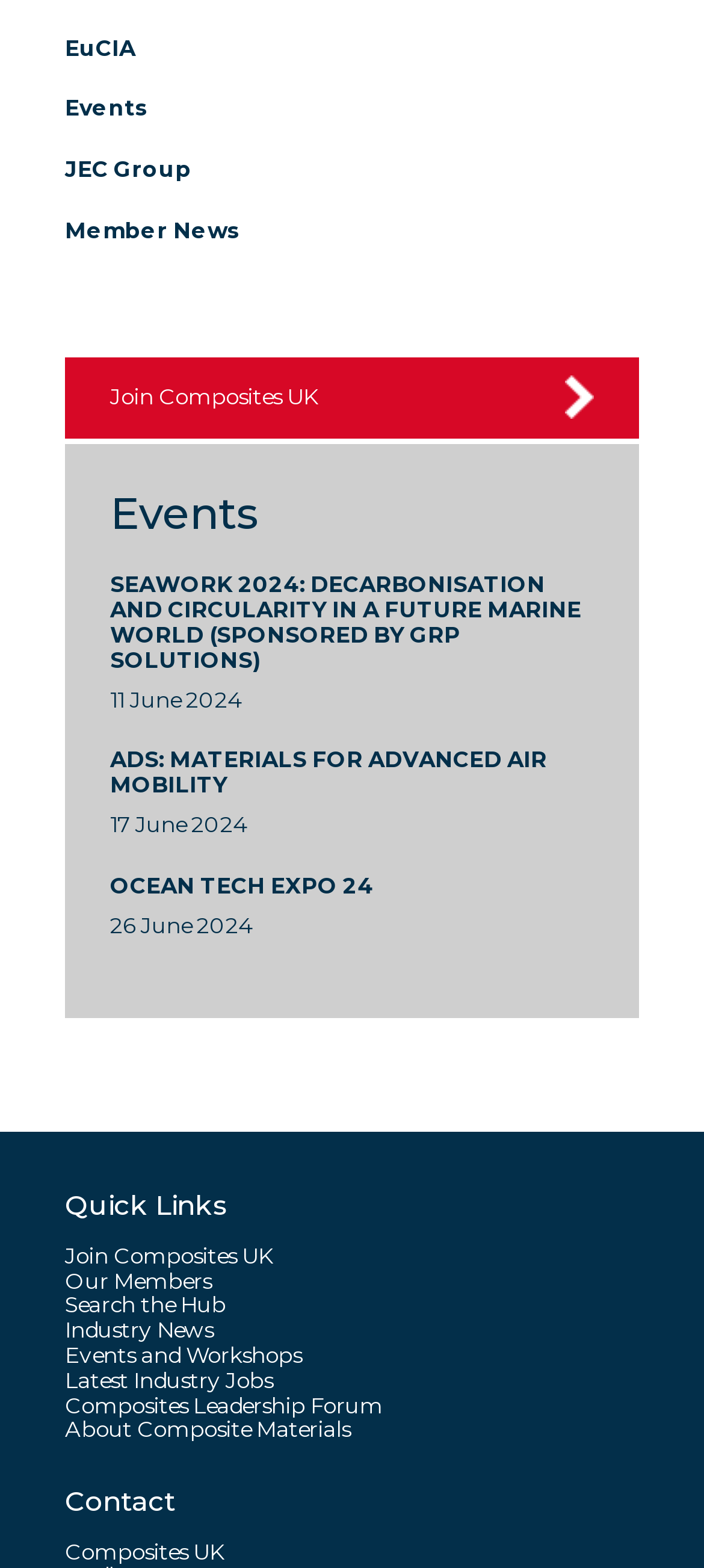Please reply with a single word or brief phrase to the question: 
What is the last item in the 'Quick Links' section?

About Composite Materials